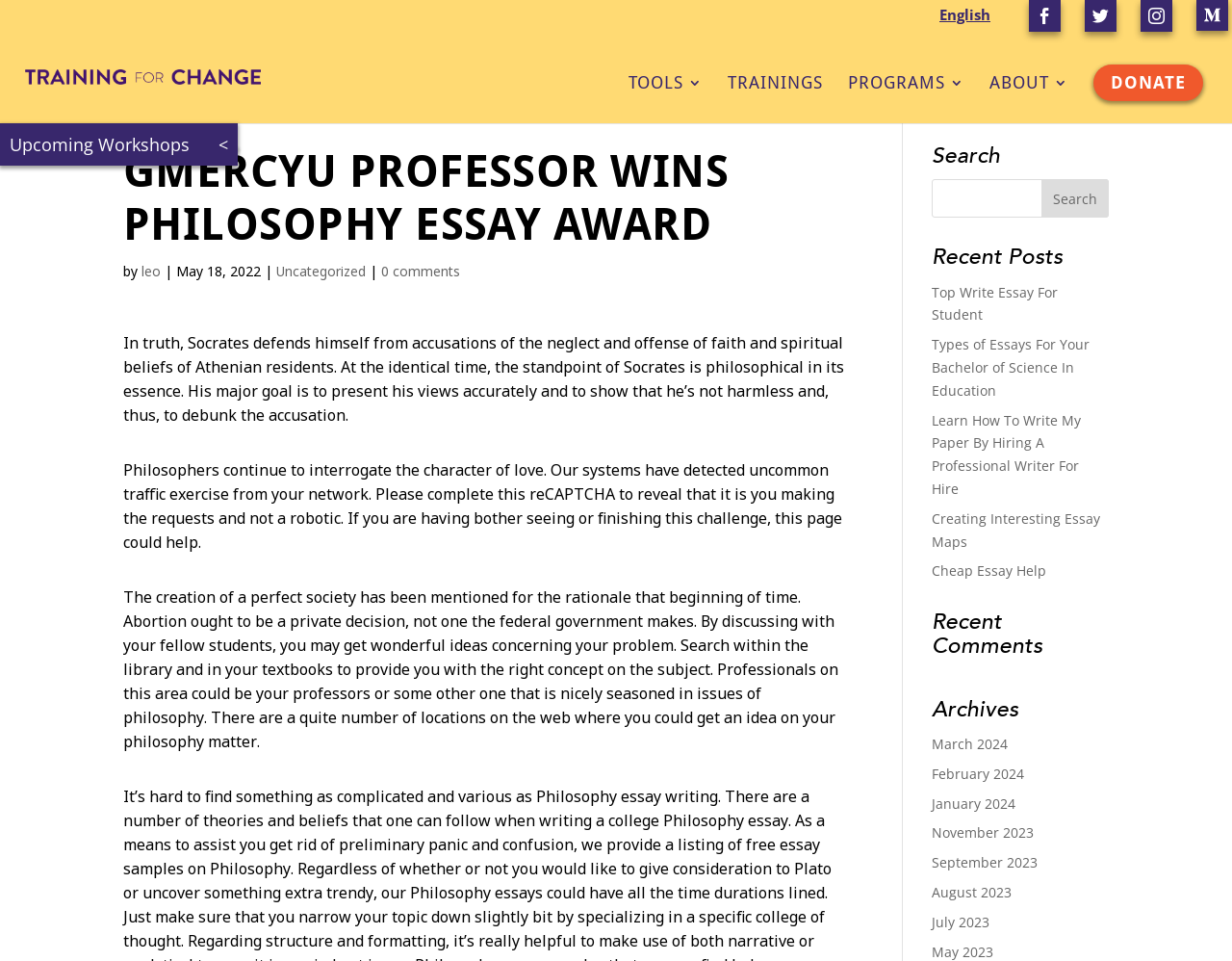Please answer the following question using a single word or phrase: 
How many links are there in the 'Recent Posts' section?

5